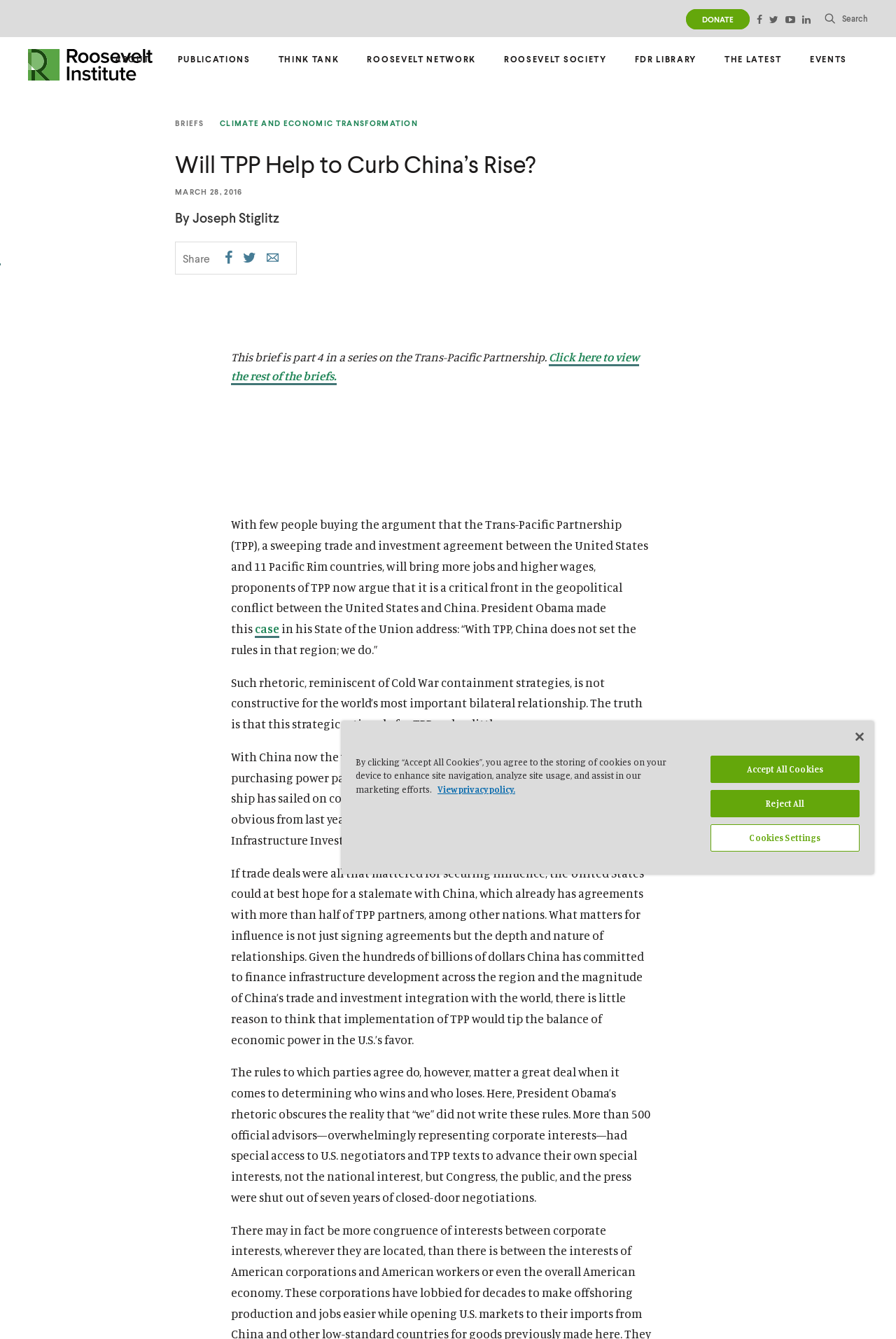Given the description Share this page on Twitter, predict the bounding box coordinates of the UI element. Ensure the coordinates are in the format (top-left x, top-left y, bottom-right x, bottom-right y) and all values are between 0 and 1.

[0.271, 0.186, 0.286, 0.2]